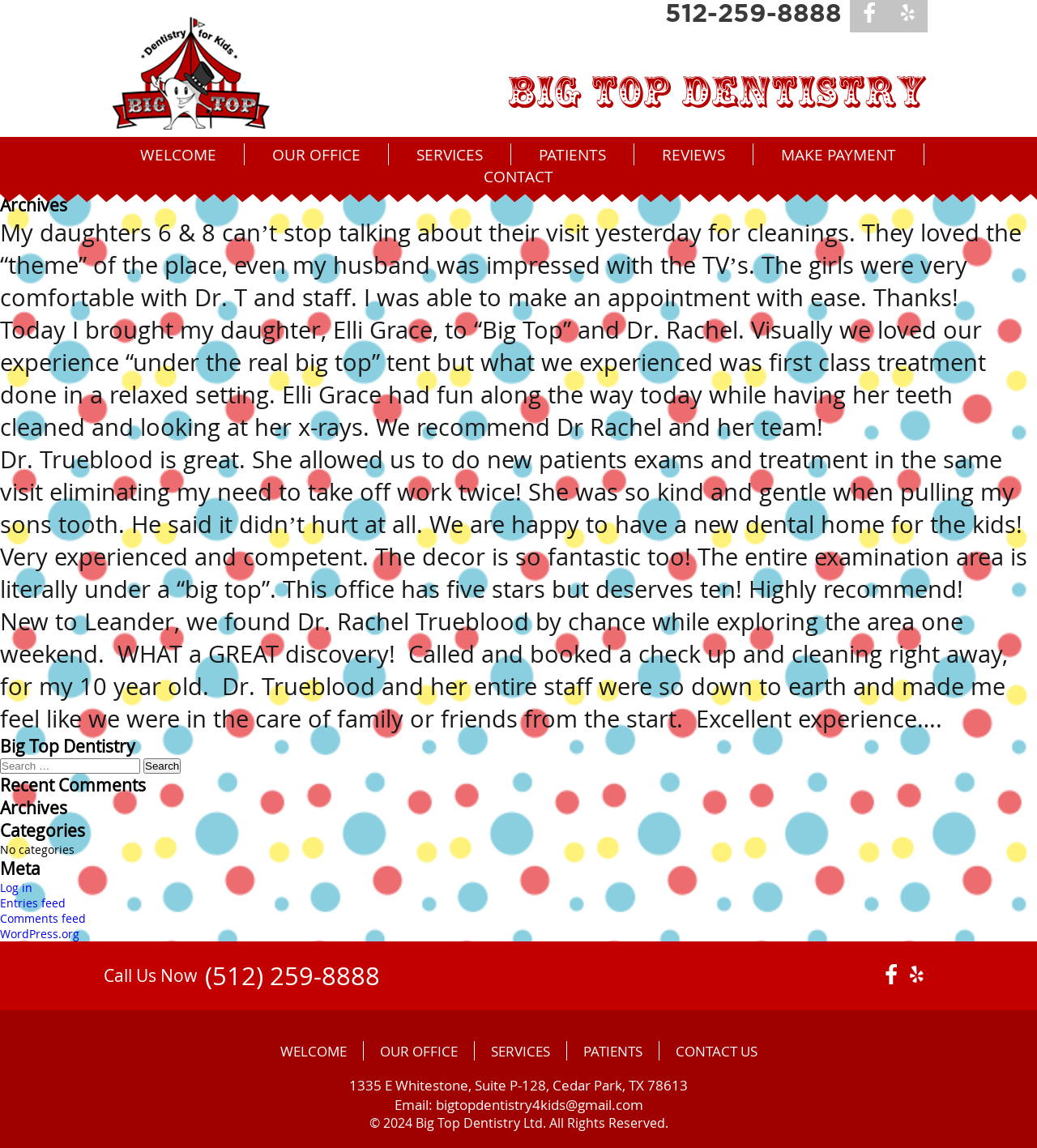Pinpoint the bounding box coordinates of the clickable area necessary to execute the following instruction: "Call the phone number". The coordinates should be given as four float numbers between 0 and 1, namely [left, top, right, bottom].

[0.198, 0.834, 0.366, 0.865]